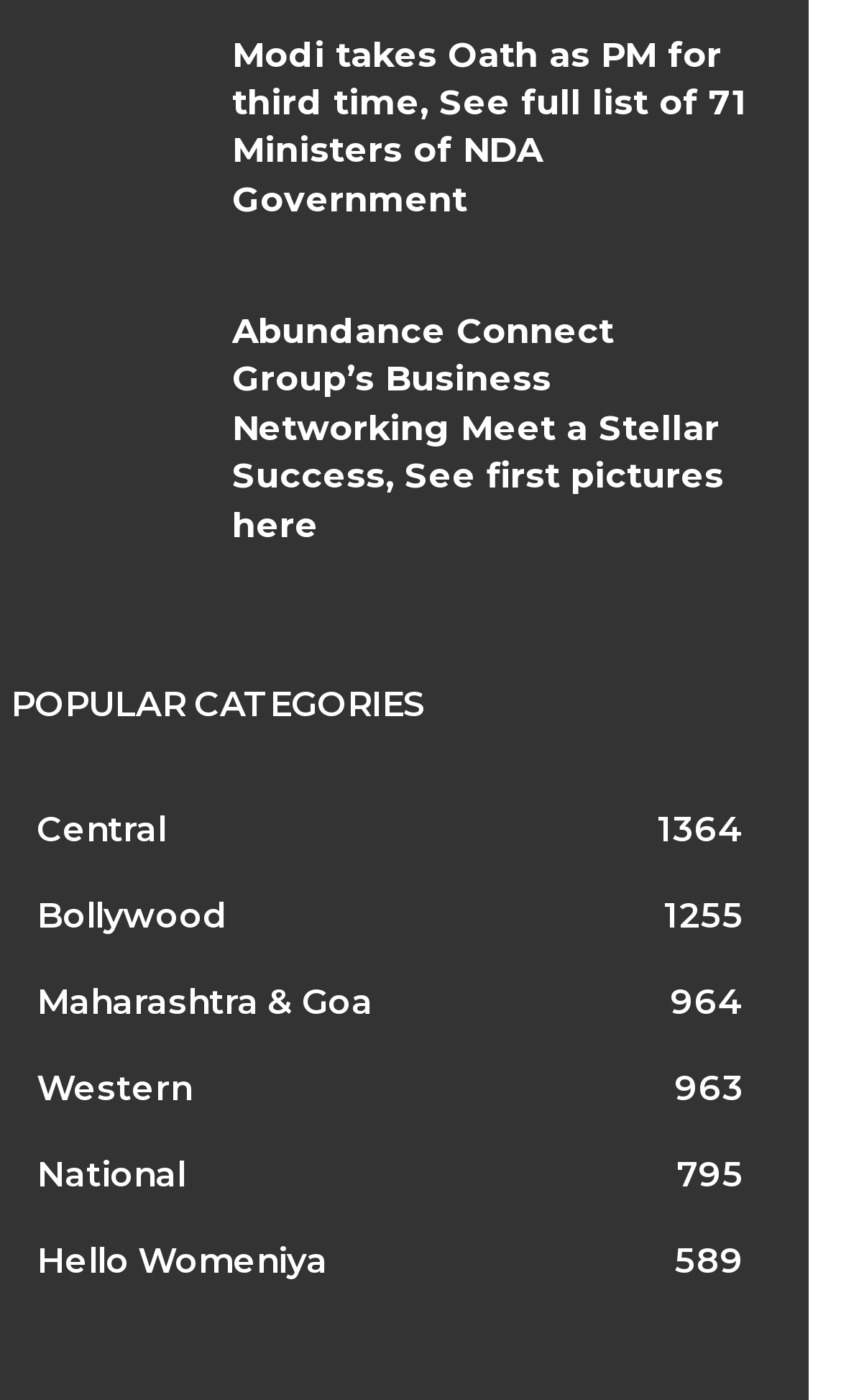Answer this question using a single word or a brief phrase:
How many ministers are in the NDA Government?

71